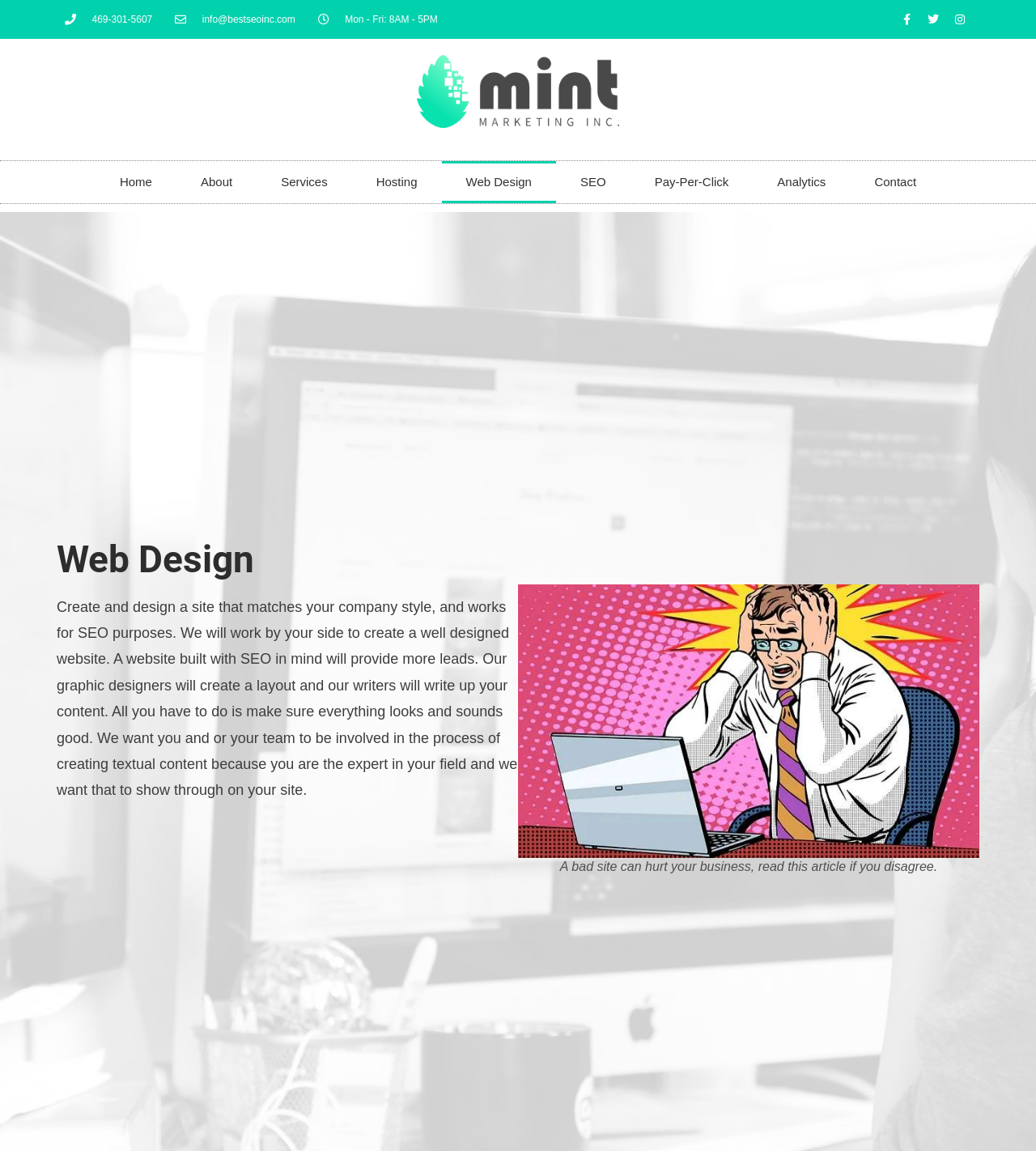Can you find the bounding box coordinates for the element that needs to be clicked to execute this instruction: "Click the Facebook link"? The coordinates should be given as four float numbers between 0 and 1, i.e., [left, top, right, bottom].

[0.864, 0.007, 0.886, 0.027]